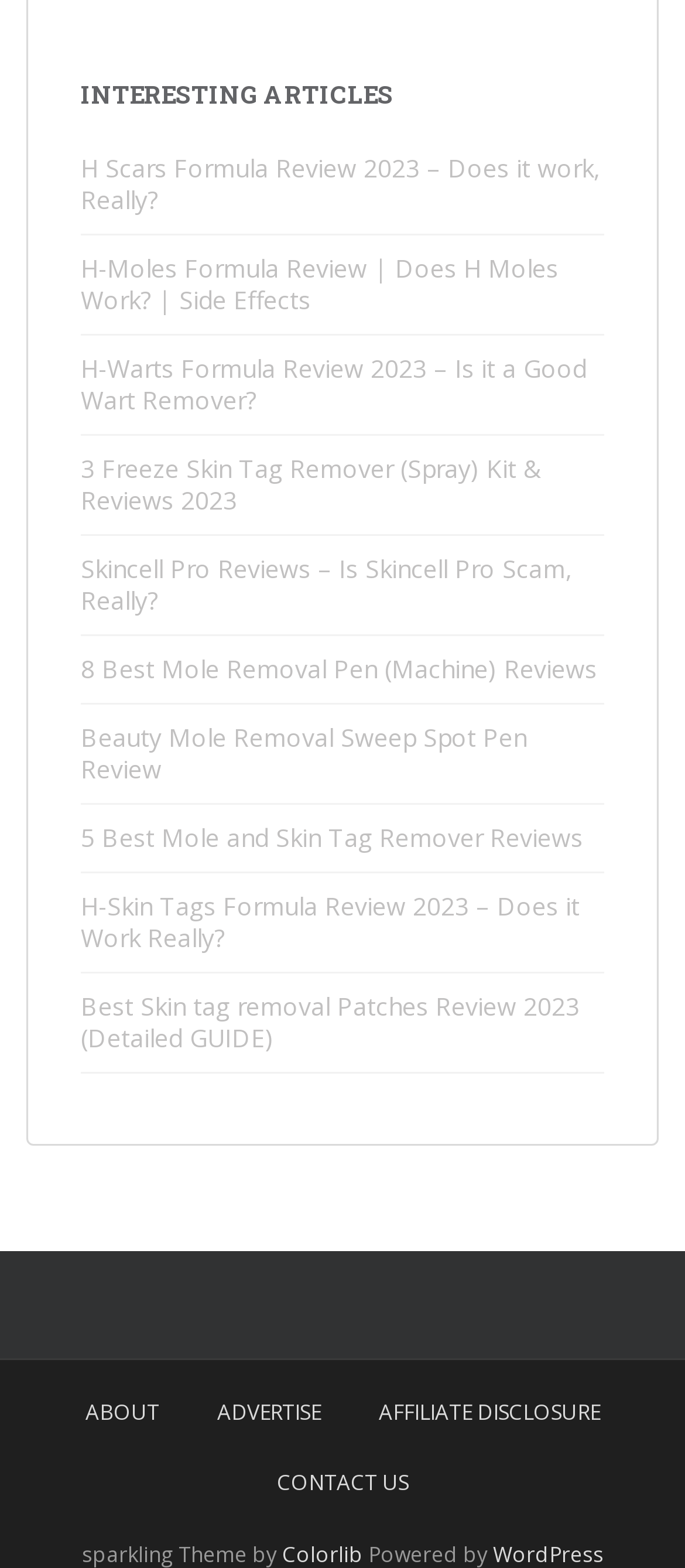Find the bounding box coordinates for the area that should be clicked to accomplish the instruction: "Learn about the website".

[0.086, 0.878, 0.271, 0.924]